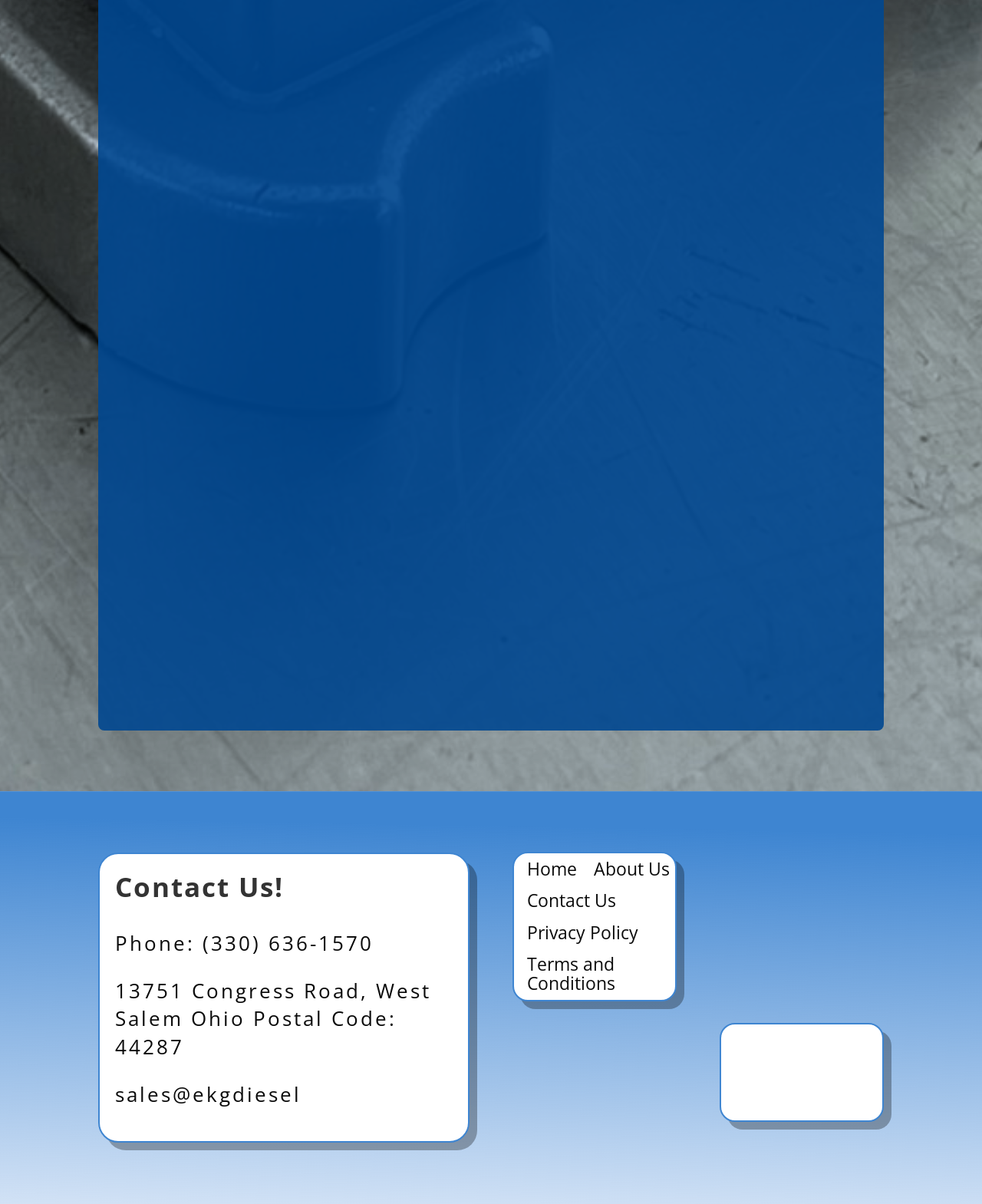Identify the bounding box for the described UI element. Provide the coordinates in (top-left x, top-left y, bottom-right x, bottom-right y) format with values ranging from 0 to 1: Home

[0.537, 0.714, 0.588, 0.735]